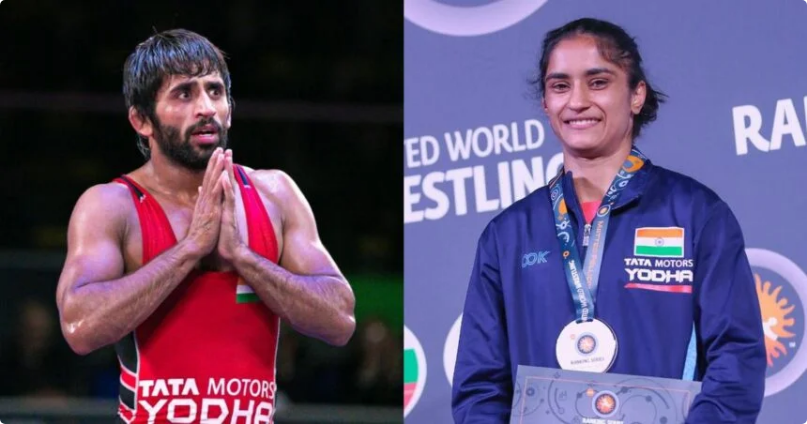What is Vinesh Phogat holding?
Kindly offer a detailed explanation using the data available in the image.

In the image, Vinesh Phogat stands proudly on the winner's podium, showcasing her medal with a beaming smile, which is a symbol of her success and hard work in the sport.